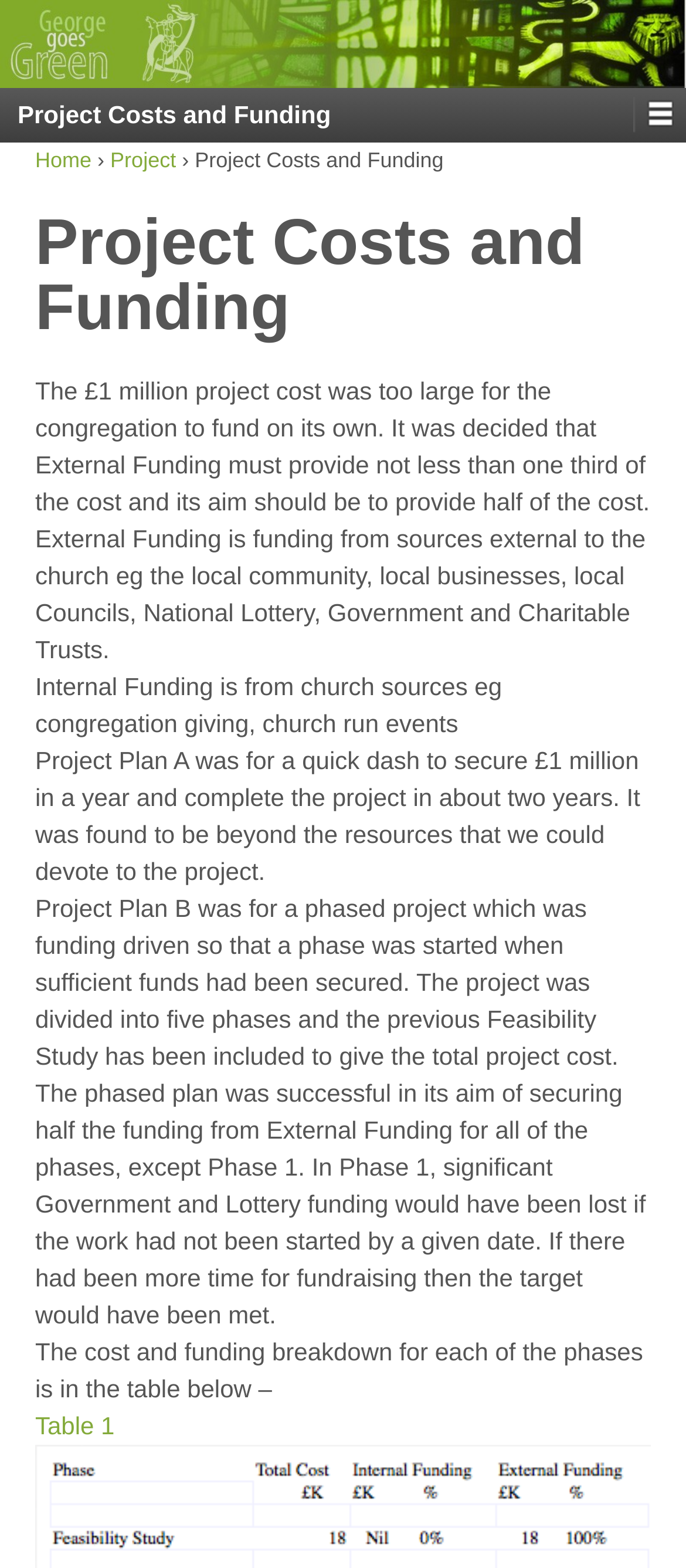Determine the webpage's heading and output its text content.

Project Costs and Funding